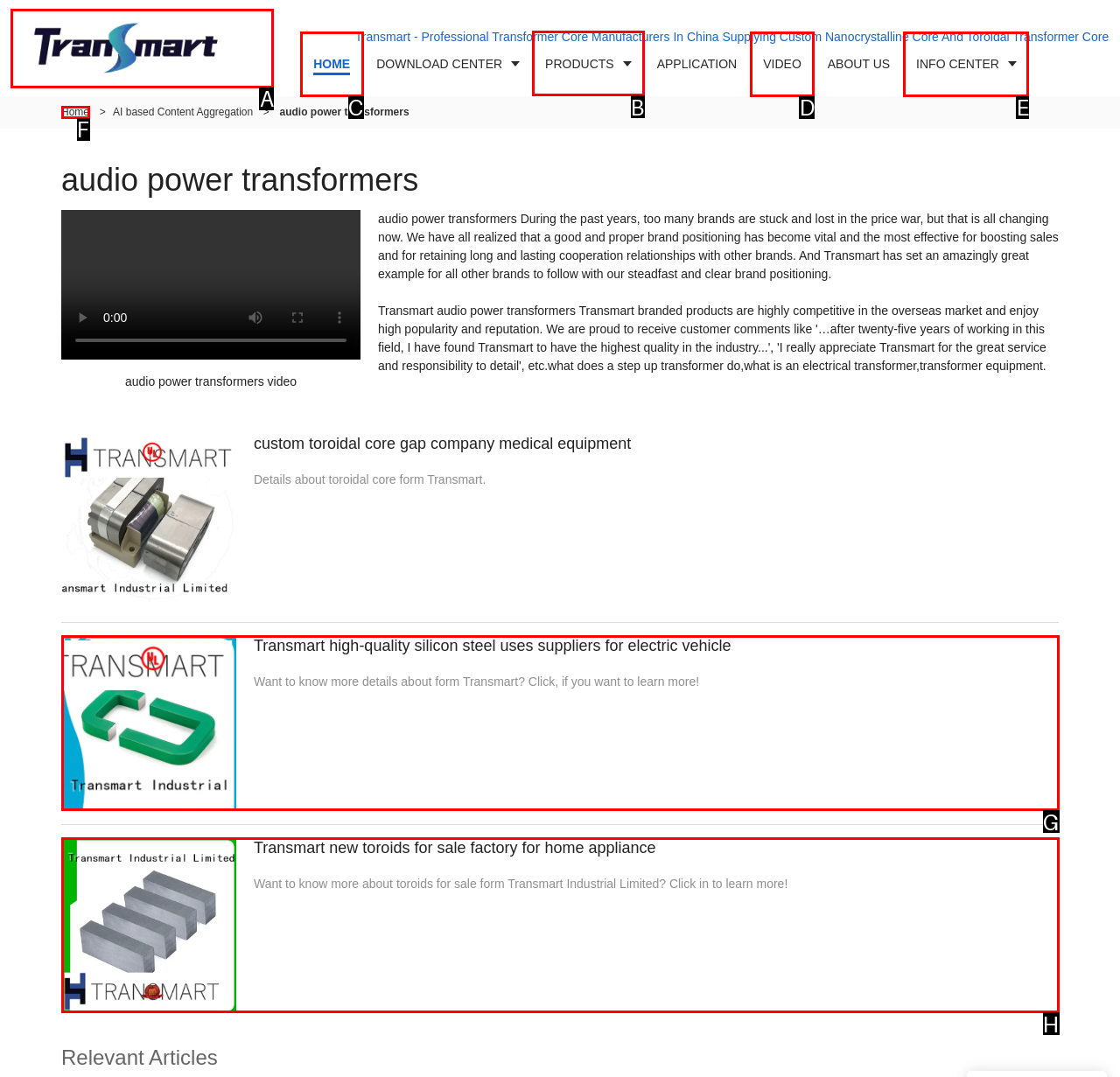Which lettered option should be clicked to achieve the task: Click the PRODUCTS link? Choose from the given choices.

B